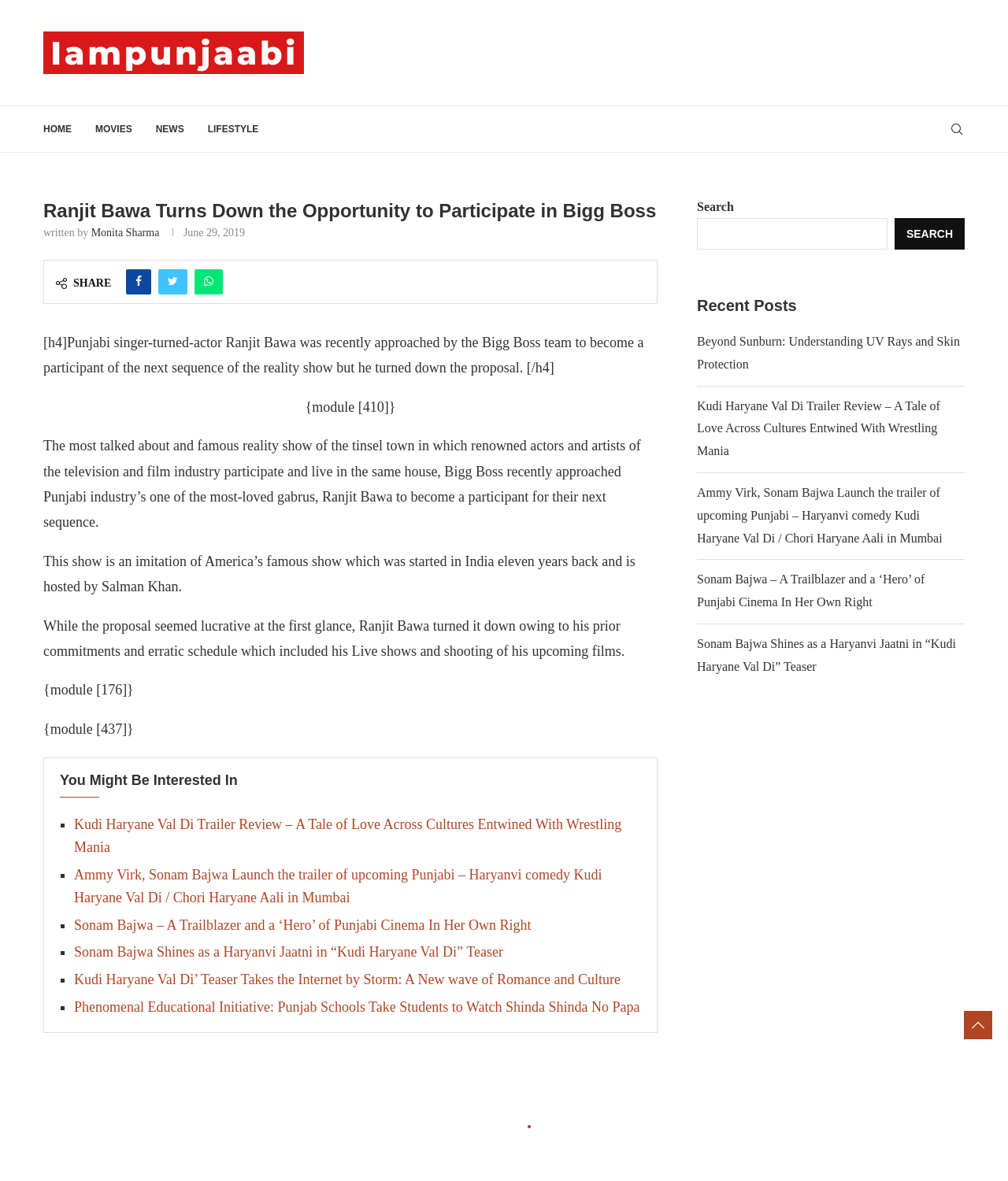What is the name of the Punjabi singer who turned down Bigg Boss?
Use the image to answer the question with a single word or phrase.

Ranjit Bawa